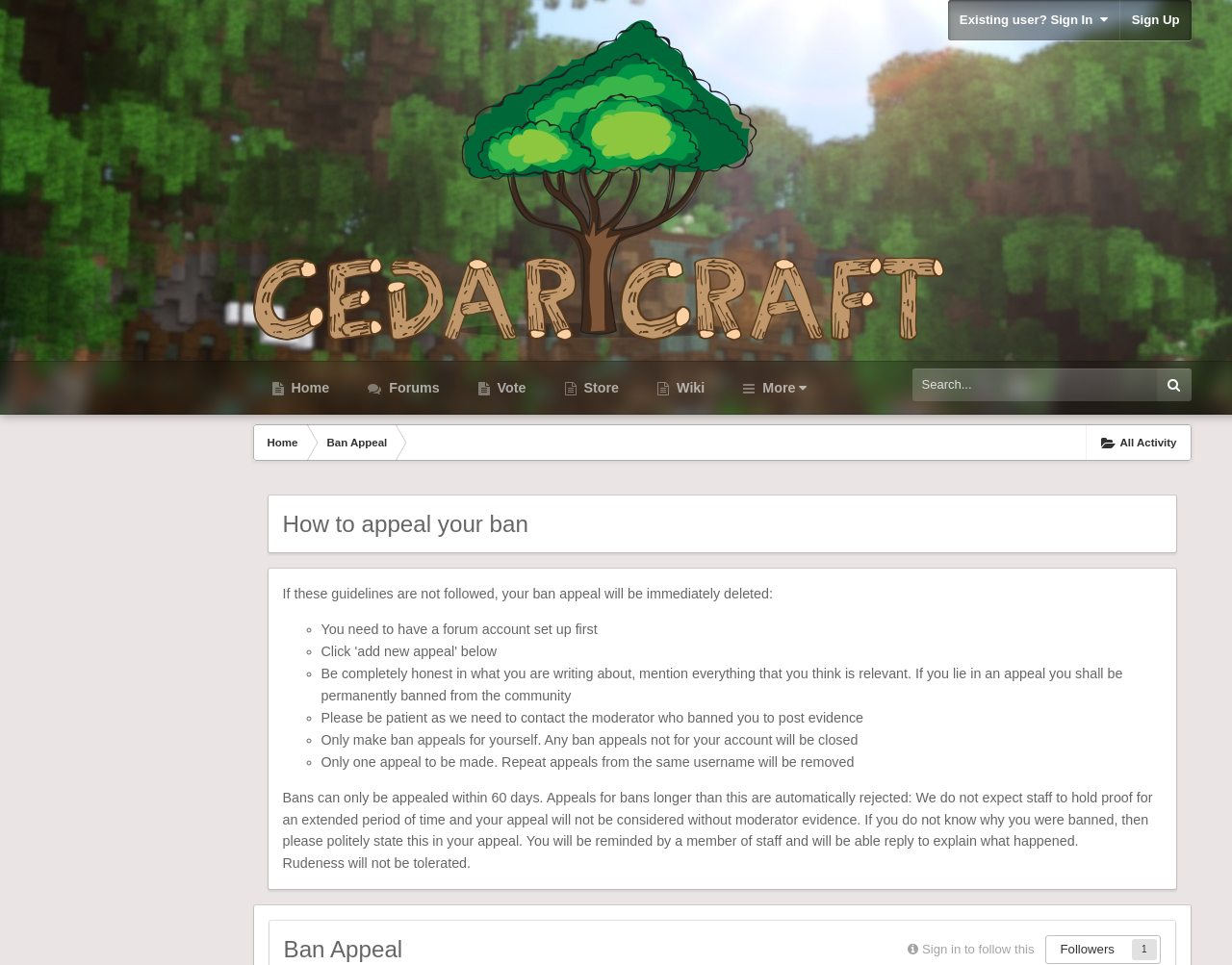Please identify the bounding box coordinates of the area that needs to be clicked to fulfill the following instruction: "Sign in to the forum."

[0.769, 0.0, 0.908, 0.042]